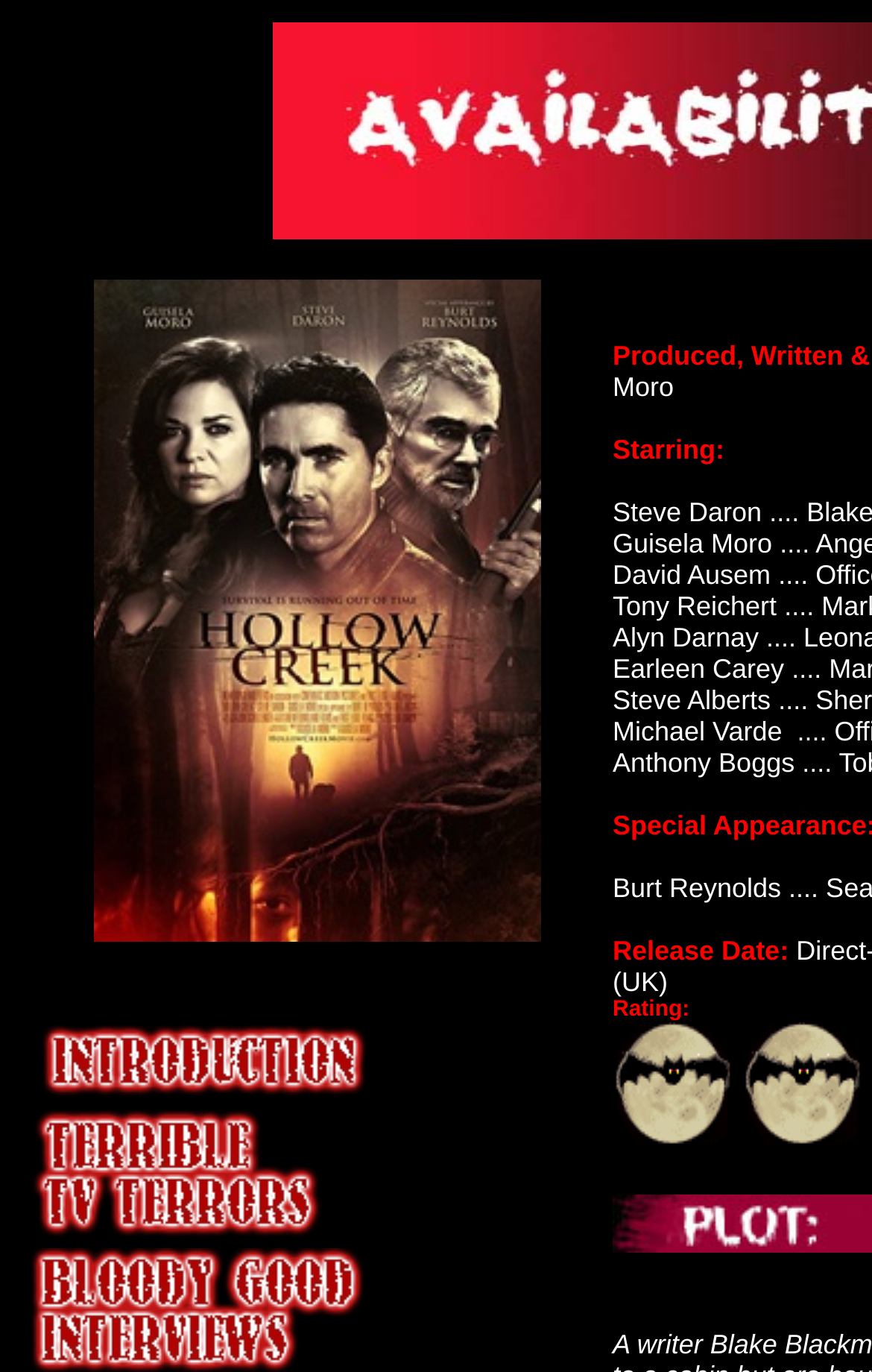Describe the entire webpage, focusing on both content and design.

The webpage is about "Hollow Creek". At the top, there is a large image taking up most of the width, with a smaller empty table cell to its left and another to its right. Below the image, there are two rows of links, each with an image and a text link. The links are aligned to the left and are relatively close to each other.

To the right of these links, there is a column of text, with names listed vertically, including Steve Daron, Guisela Moro, David Ausem, Tony Reichert, Earleen Carey, Ava Acres, Steve Alberts, Jennifer Lafleur, and Burt Reynolds. The names are listed in a compact manner, with some having a slight overlap with each other.

Below the names, there is a label "Release Date:" followed by some empty space. Further down, there are two images, one to the left and one to the right, with some empty space in between. The webpage ends with a small empty table cell at the bottom.